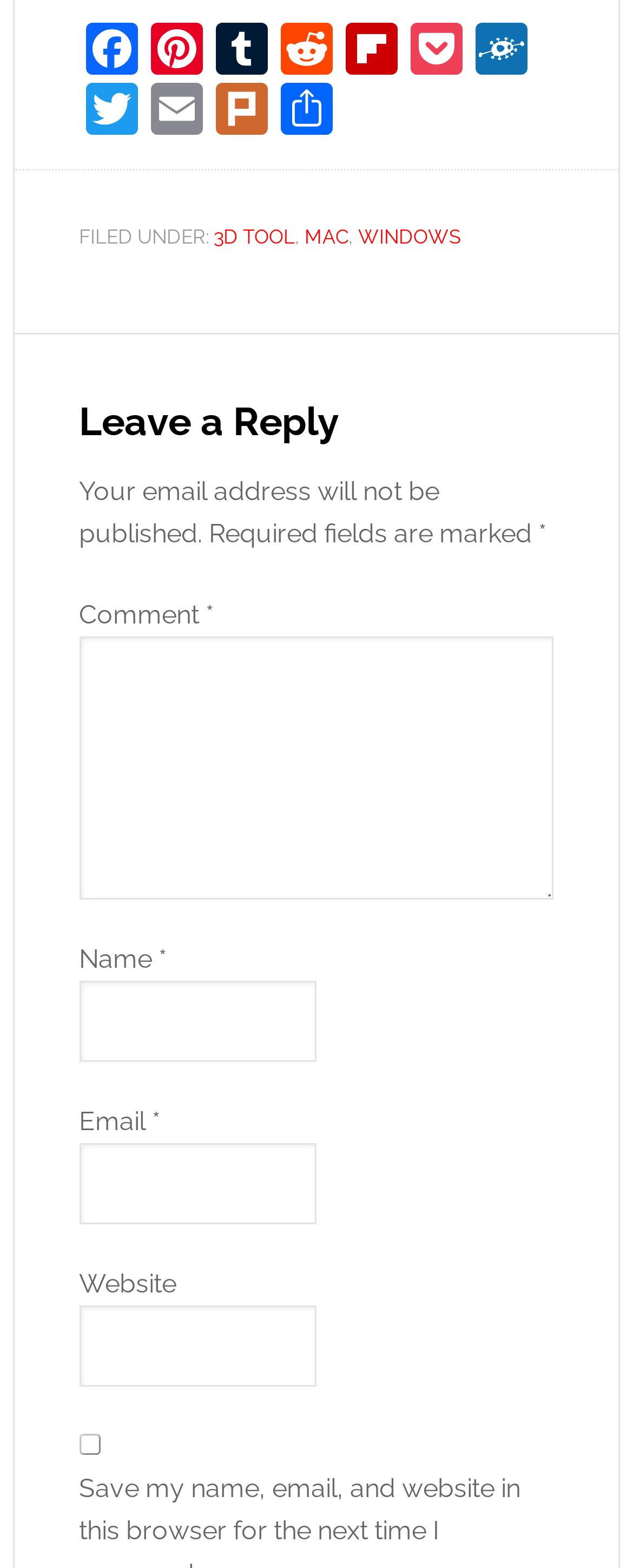What is required to leave a reply?
Use the image to give a comprehensive and detailed response to the question.

The webpage has a 'Leave a Reply' section that requires users to fill in their Name, Email, and Comment, as indicated by the asterisk symbol (*) next to these fields.